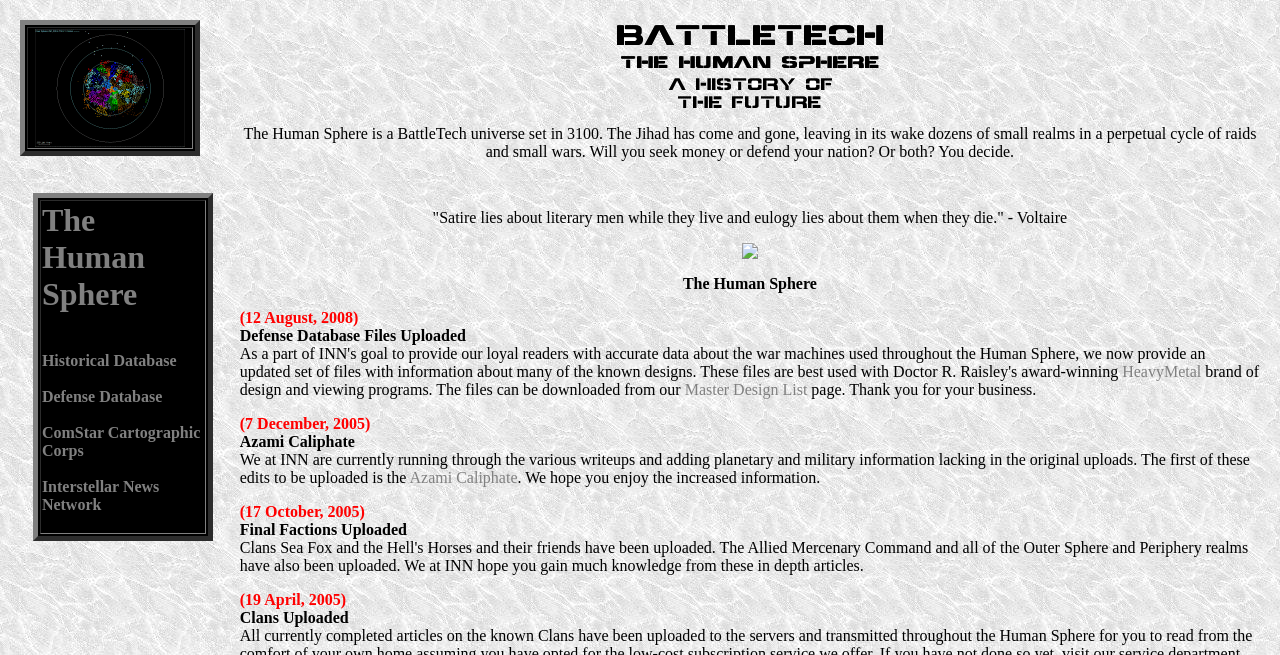From the element description: "Defense Database", extract the bounding box coordinates of the UI element. The coordinates should be expressed as four float numbers between 0 and 1, in the order [left, top, right, bottom].

[0.033, 0.593, 0.127, 0.619]